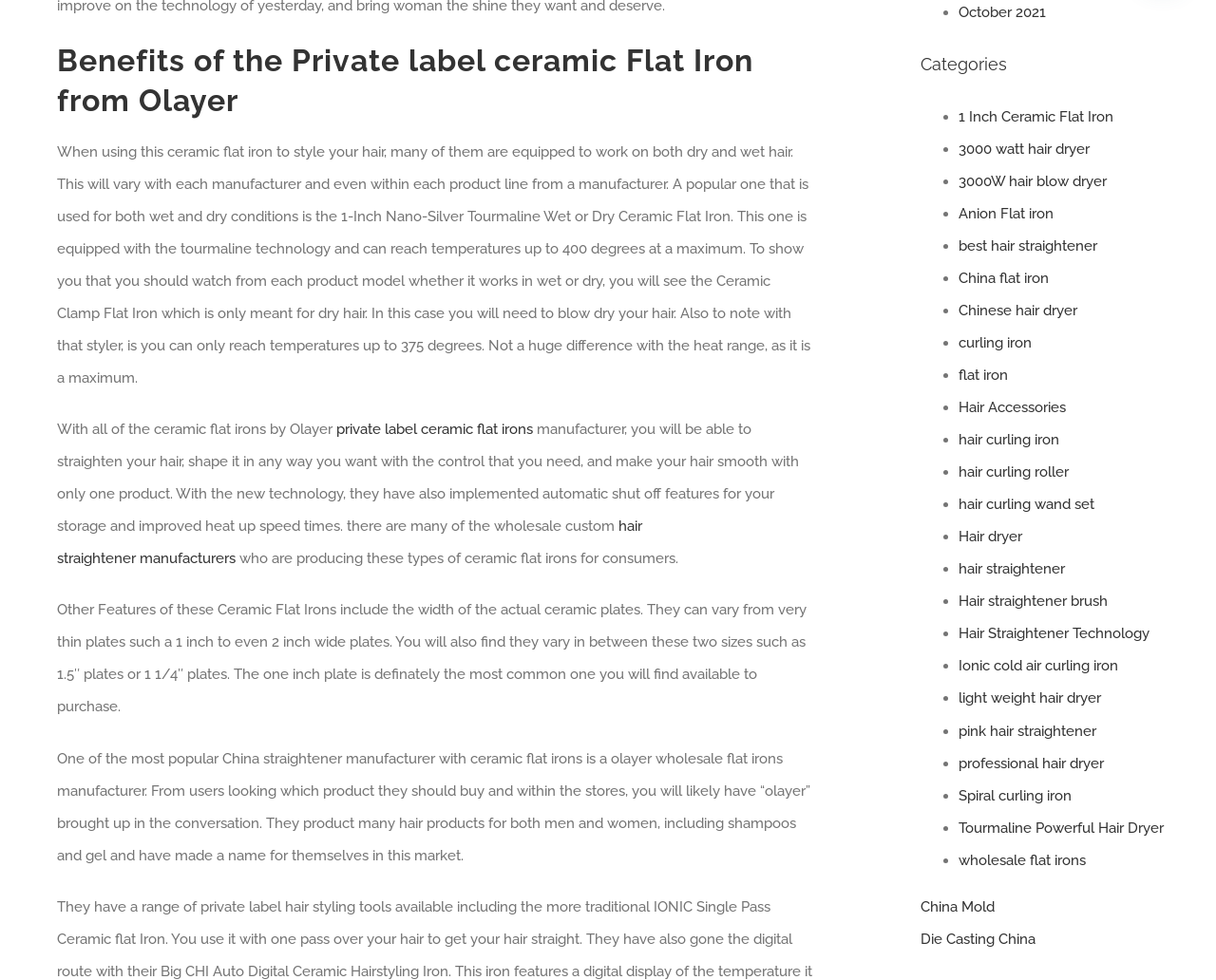Please mark the clickable region by giving the bounding box coordinates needed to complete this instruction: "Read about the benefits of the private label ceramic flat iron from Olayer".

[0.047, 0.042, 0.671, 0.123]